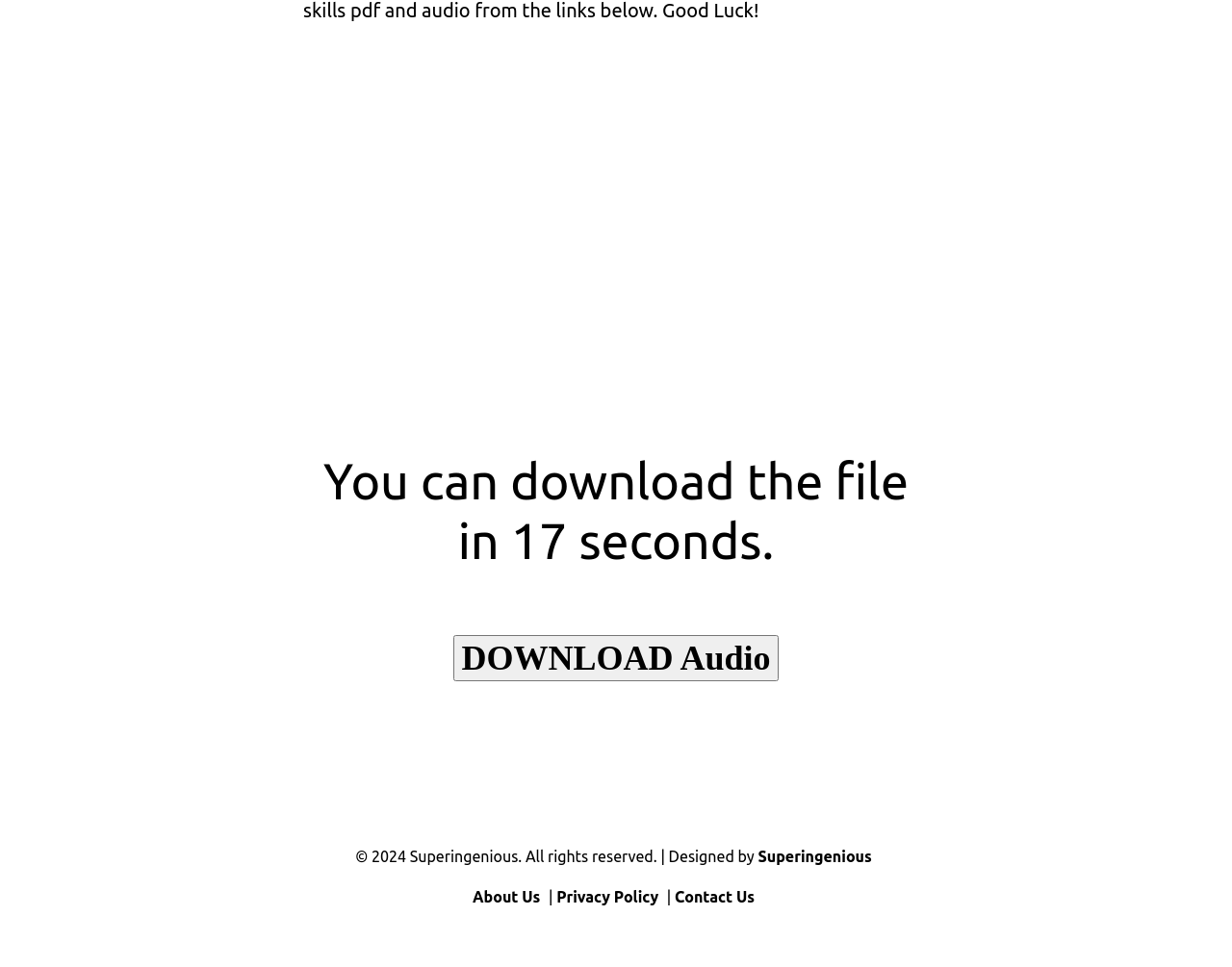What is the purpose of the 'DOWNLOAD Audio' button?
Based on the image, answer the question with as much detail as possible.

The 'DOWNLOAD Audio' button is a prominent element on the webpage, and it is likely that the user can click on it to download an audio file, hence the purpose of the button is to download an audio file.